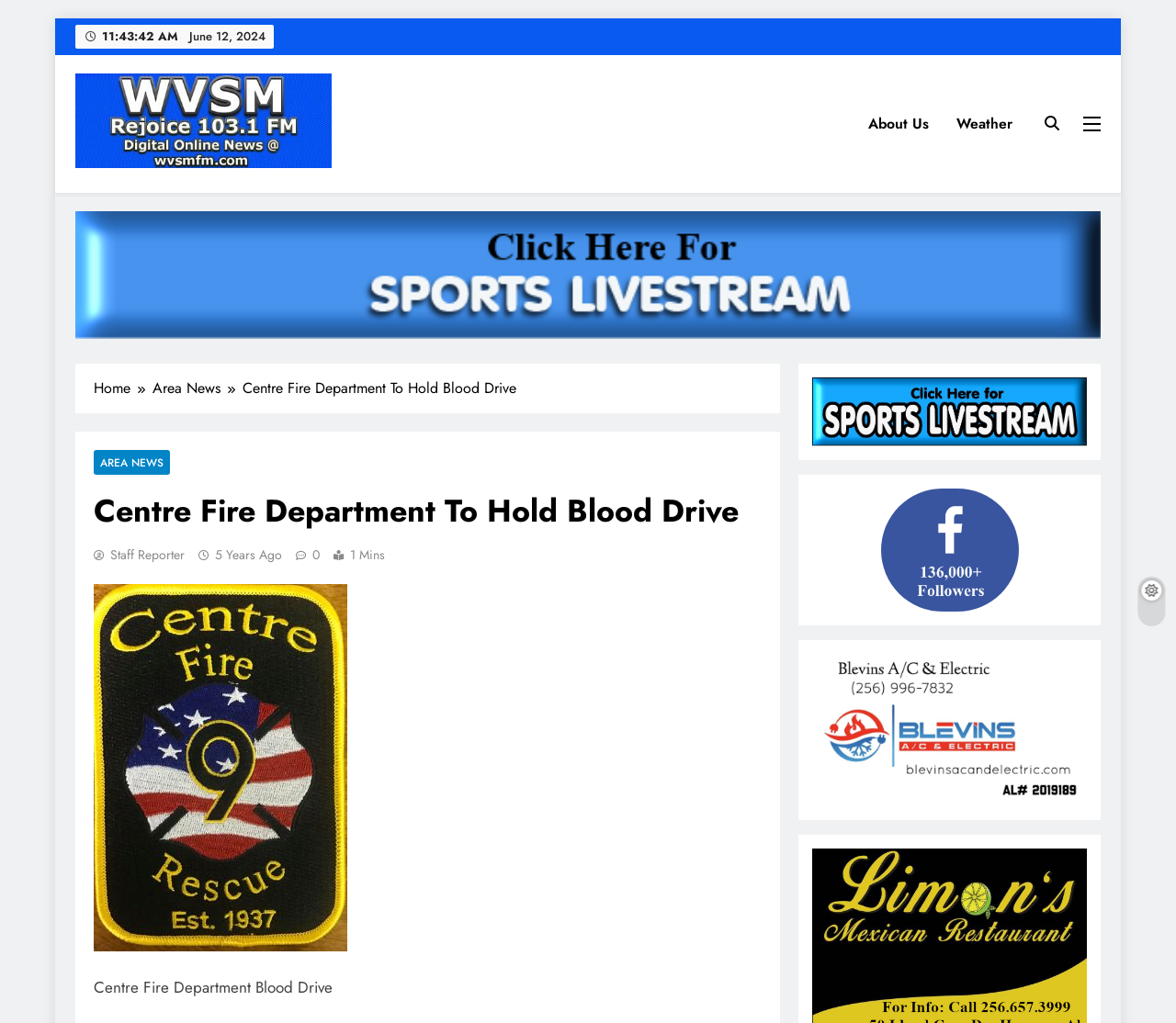Identify the bounding box coordinates of the region I need to click to complete this instruction: "Click on the 'About Us' link".

[0.726, 0.097, 0.801, 0.146]